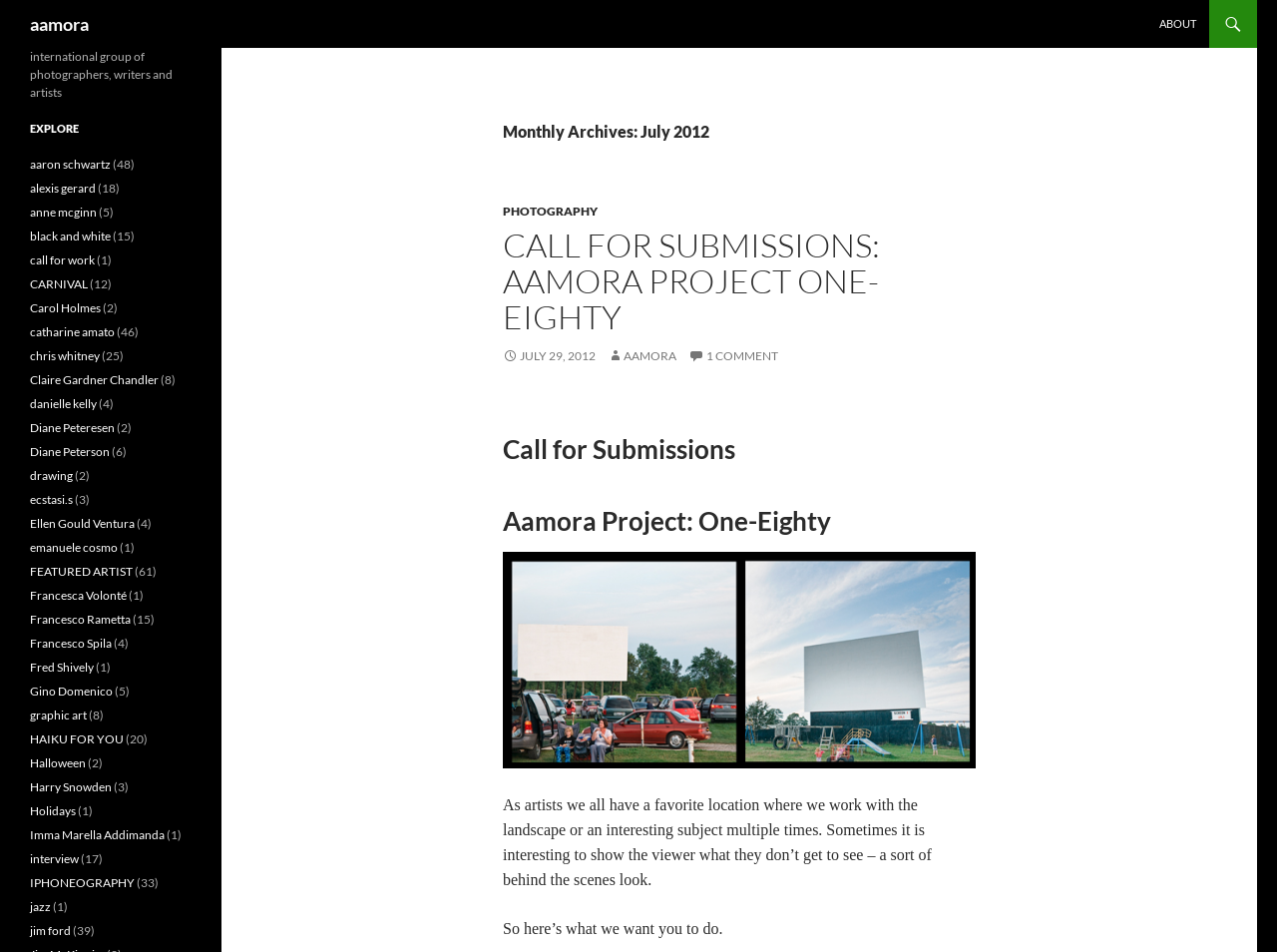Describe all the key features and sections of the webpage thoroughly.

The webpage appears to be a blog or online publication focused on art, photography, and writing. At the top, there is a heading "aamora" which is also a link. Below it, there is a link to "ABOUT" located at the top right corner of the page.

The main content of the page is divided into two sections. The left section has a heading "Monthly Archives: July 2012" and features a series of links to articles or posts, including "CALL FOR SUBMISSIONS: AAMORA PROJECT ONE-EIGHTY", "JULY 29, 2012", and "1 COMMENT". There is also an image below these links.

The right section has a heading "international group of photographers, writers and artists" and features a list of links to various artists, writers, and photographers, along with the number of posts or articles associated with each name. The list is organized alphabetically and includes names such as "aaron schwartz", "alexis gerard", "anne mcginn", and many others.

There are also several headings and links scattered throughout the page, including "EXPLORE", "PHOTOGRAPHY", "Call for Submissions", and "Aamora Project: One-Eighty". Additionally, there are two paragraphs of text that appear to be describing a call for submissions or a project related to art and photography.